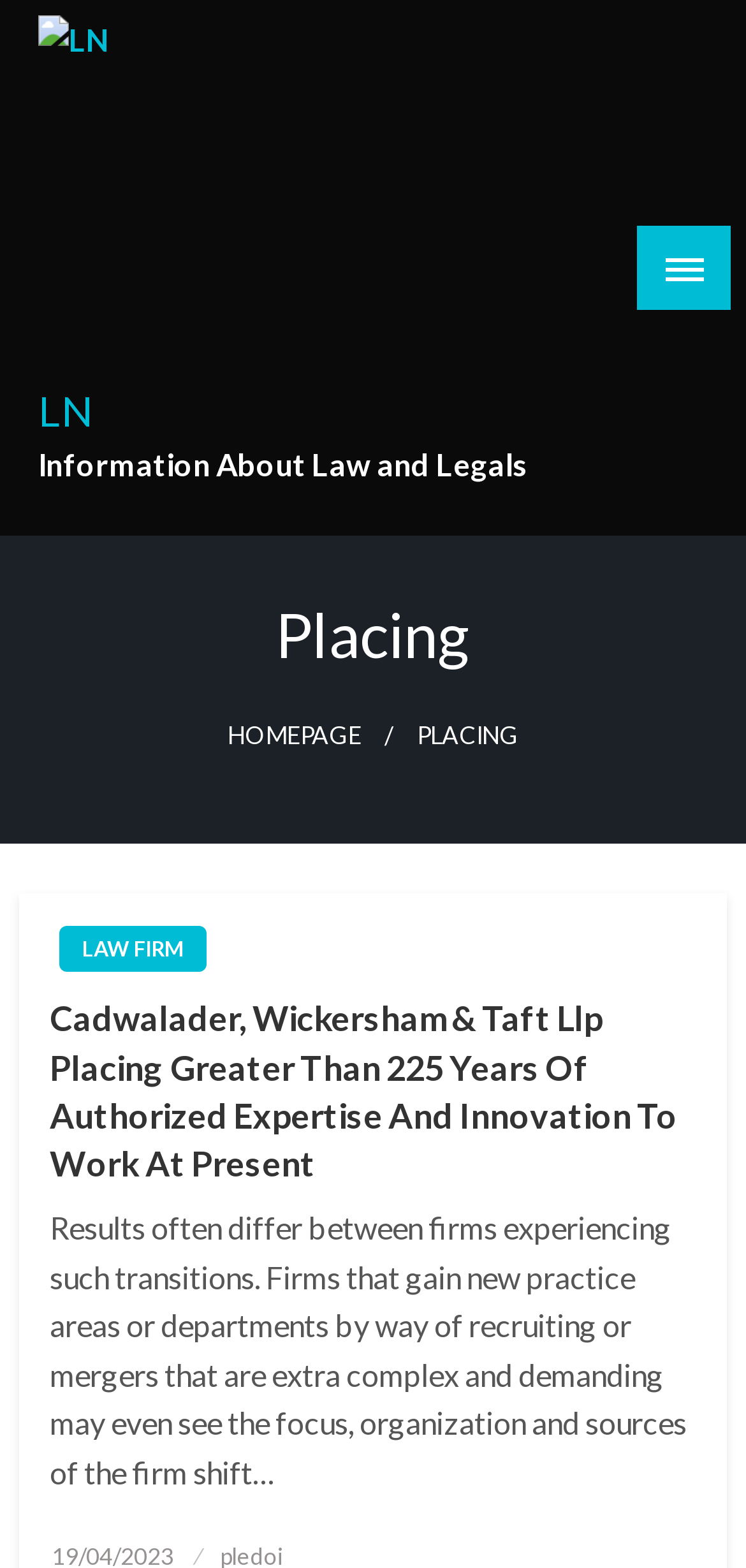Analyze and describe the webpage in a detailed narrative.

The webpage is about "placing" and law-related information, with a prominent link to "LN" at the top left corner, accompanied by an image with the same label. Below this, there is a heading also labeled "LN", followed by a static text "Information About Law and Legals". 

On the top right corner, there is a button with a popup menu for mobile newspapers. 

The main content of the webpage is divided into two sections. The first section has a heading "Placing" at the top, followed by three links: "HOMEPAGE" on the left, "PLACING" in the center, and "LAW FIRM" on the right. 

The second section has a long heading that describes the law firm "Cadwalader, Wickersham & Taft Llp" and its expertise, which is also a link. Below this, there is a static text that discusses the differences in results between law firms undergoing transitions, and how they may affect the focus and resources of the firm.